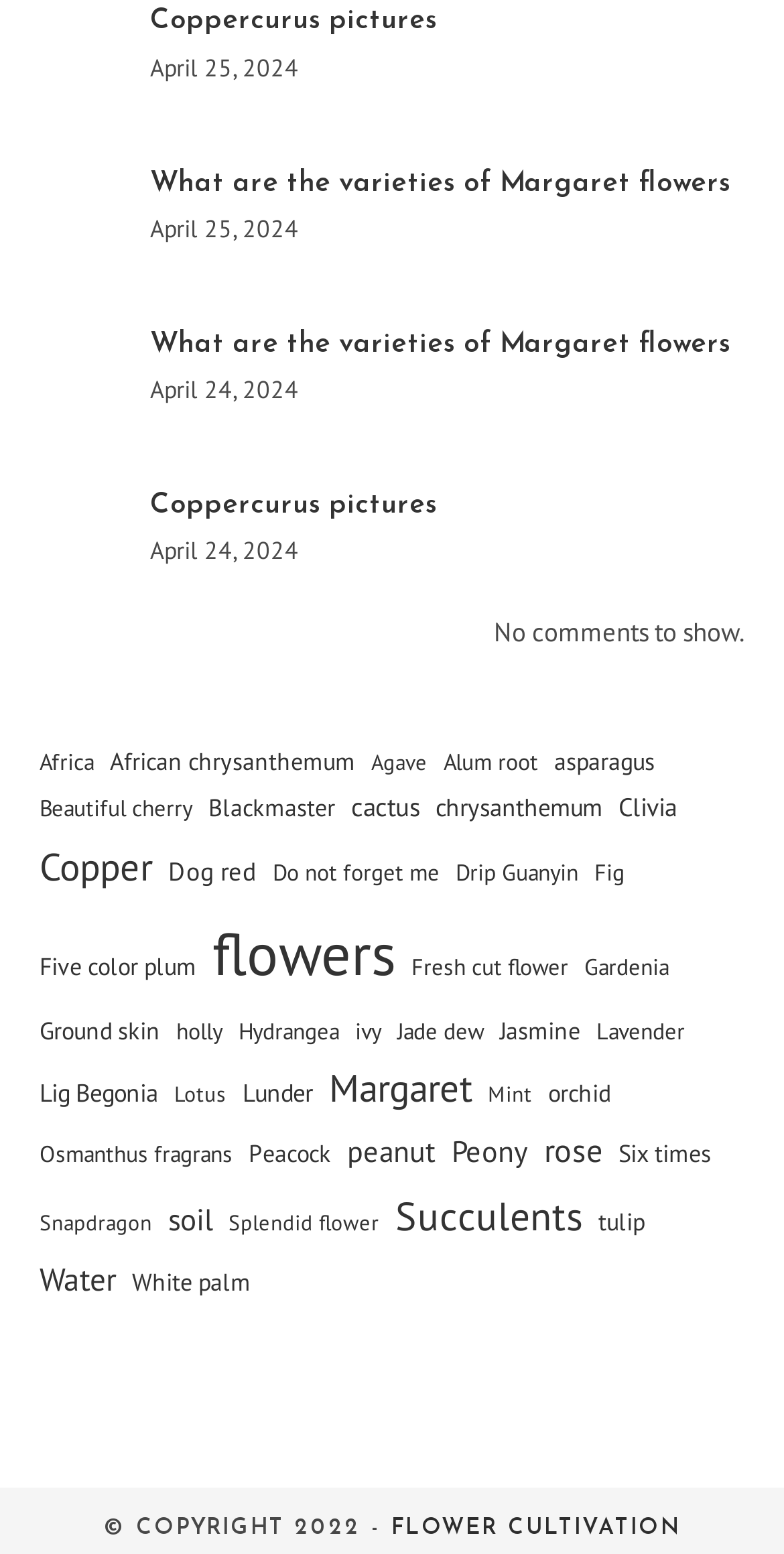Please give a succinct answer using a single word or phrase:
How many comments are there on the page?

No comments